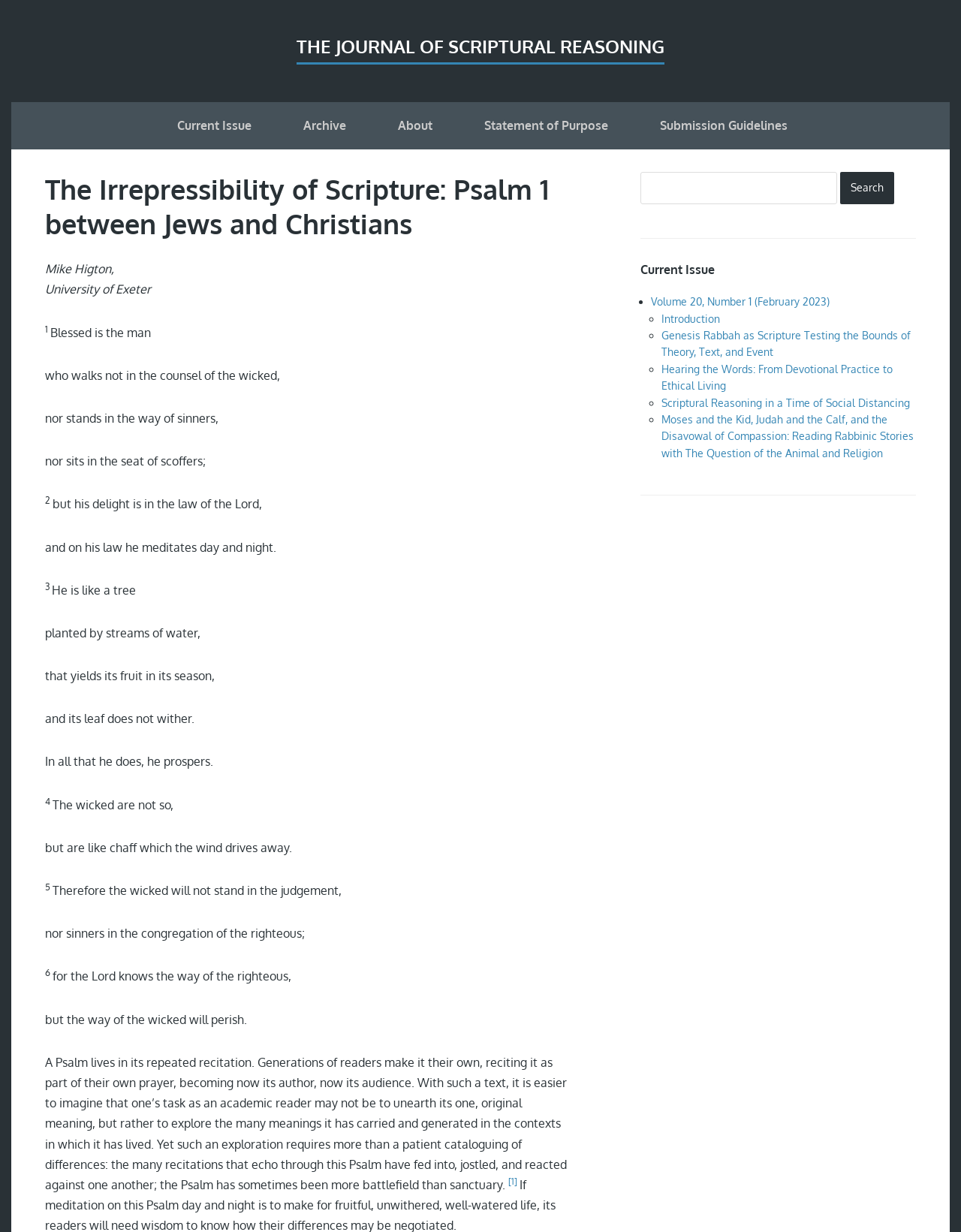Kindly determine the bounding box coordinates for the clickable area to achieve the given instruction: "Read the 'Introduction' article".

[0.689, 0.253, 0.749, 0.264]